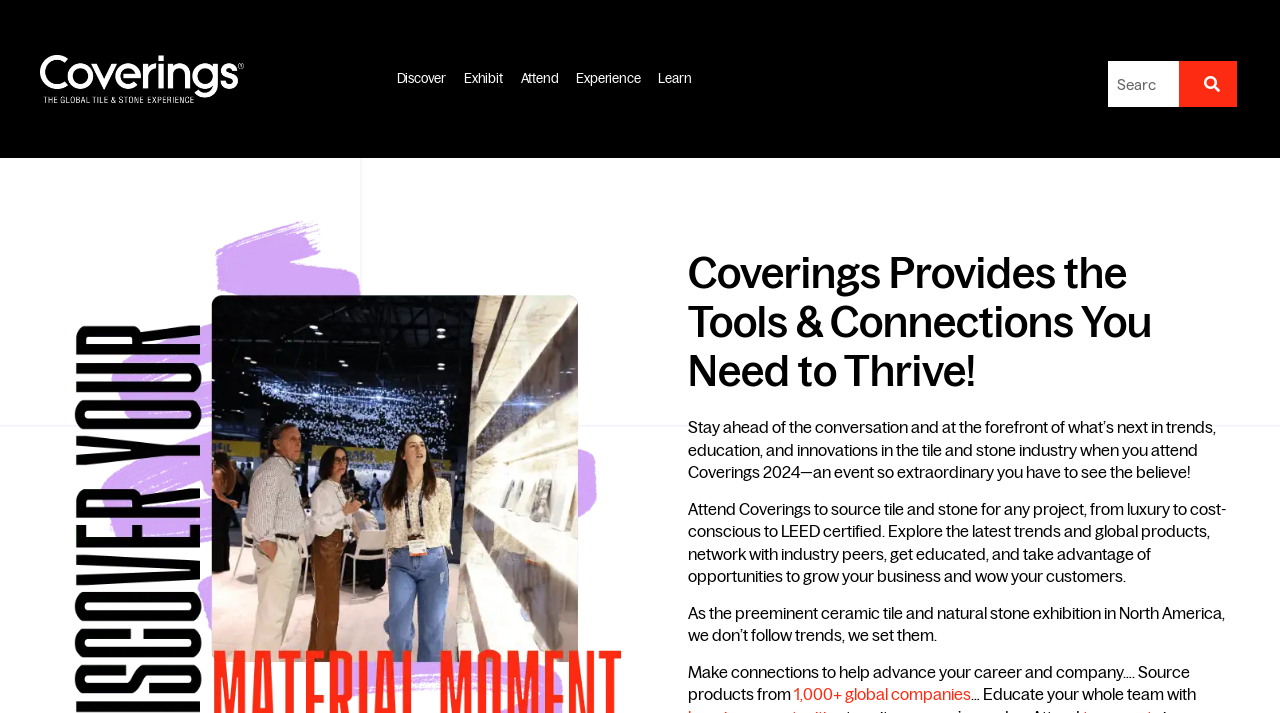Determine the bounding box coordinates for the area you should click to complete the following instruction: "Click on the link to learn more about 1,000+ global companies".

[0.62, 0.961, 0.759, 0.986]